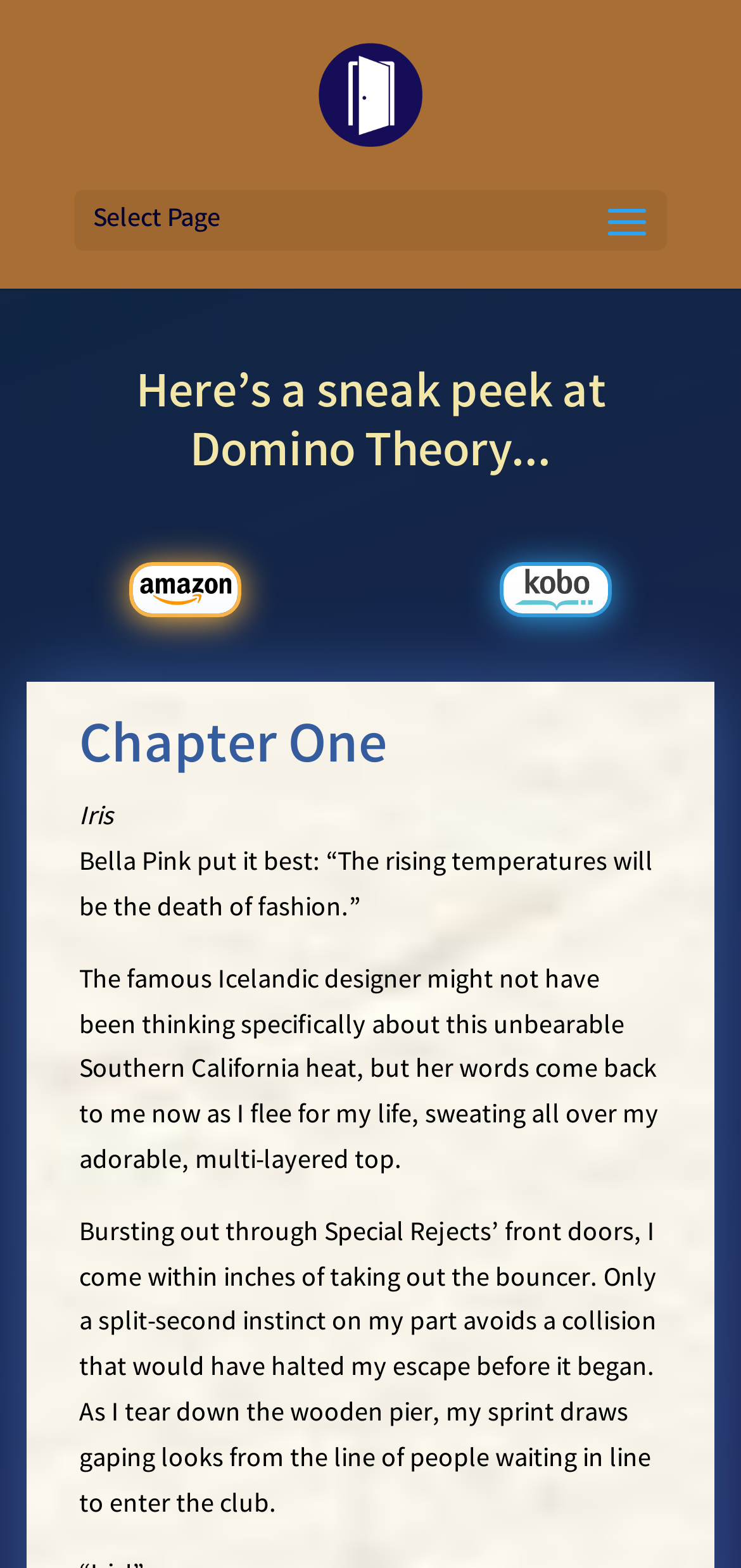How many links are there on the webpage?
Can you provide a detailed and comprehensive answer to the question?

There are four links on the webpage: one in the top-left corner with the text 'Portabianca Publishing', and three others below the text 'Here’s a sneak peek at Domino Theory…', two of which are empty links with images, and one with the text 'Select Page'.